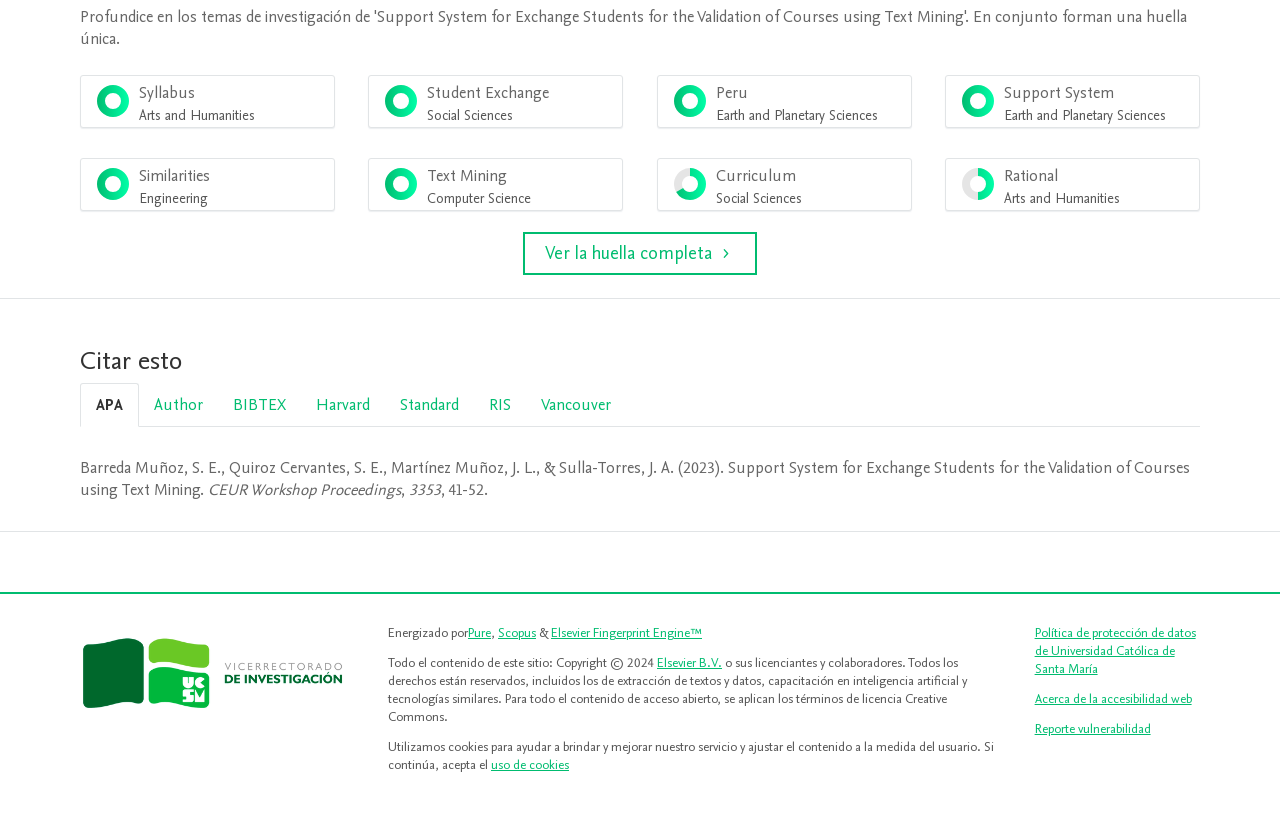What is the name of the journal where the article was published?
Please provide a comprehensive answer based on the visual information in the image.

The StaticText element with bounding box coordinates [0.163, 0.588, 0.313, 0.614] contains the text 'CEUR Workshop Proceedings', which is likely the name of the journal where the article was published.